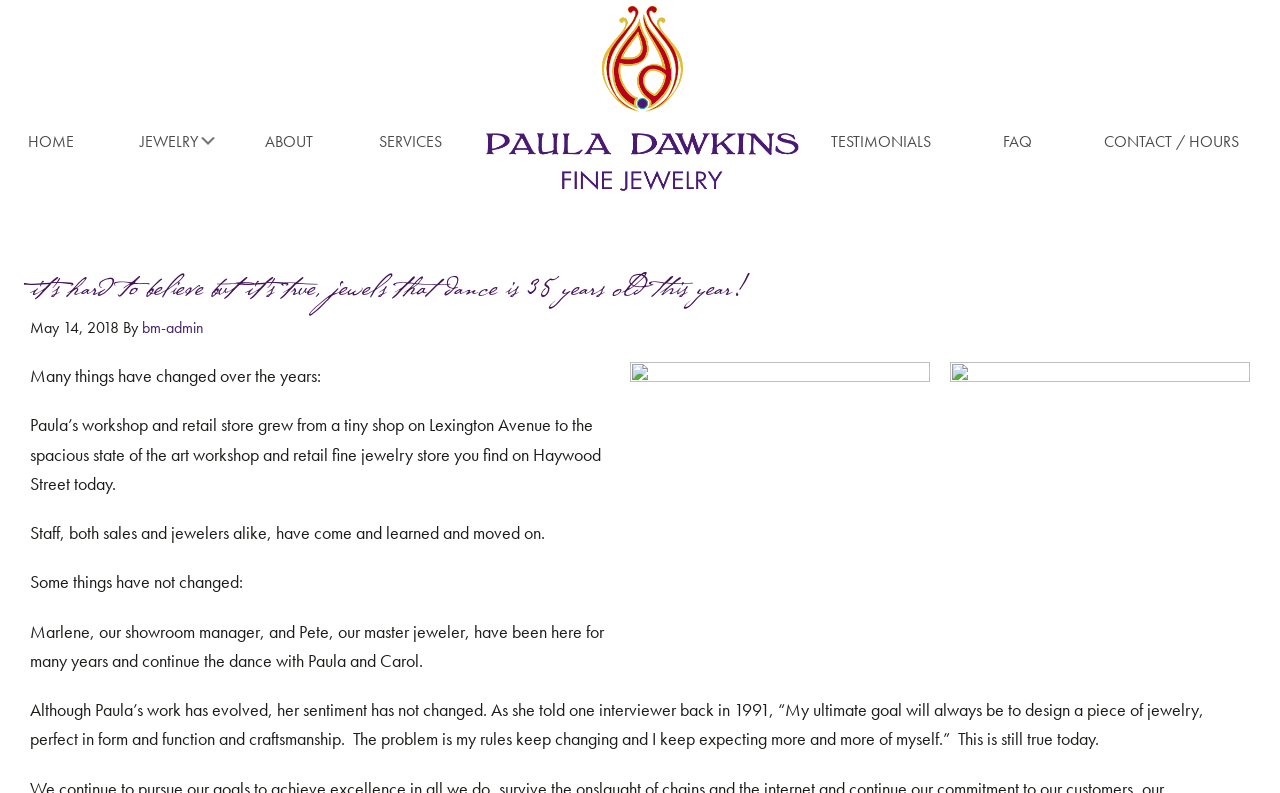Based on the element description Contact / Hours, identify the bounding box coordinates for the UI element. The coordinates should be in the format (top-left x, top-left y, bottom-right x, bottom-right y) and within the 0 to 1 range.

[0.855, 0.156, 0.984, 0.202]